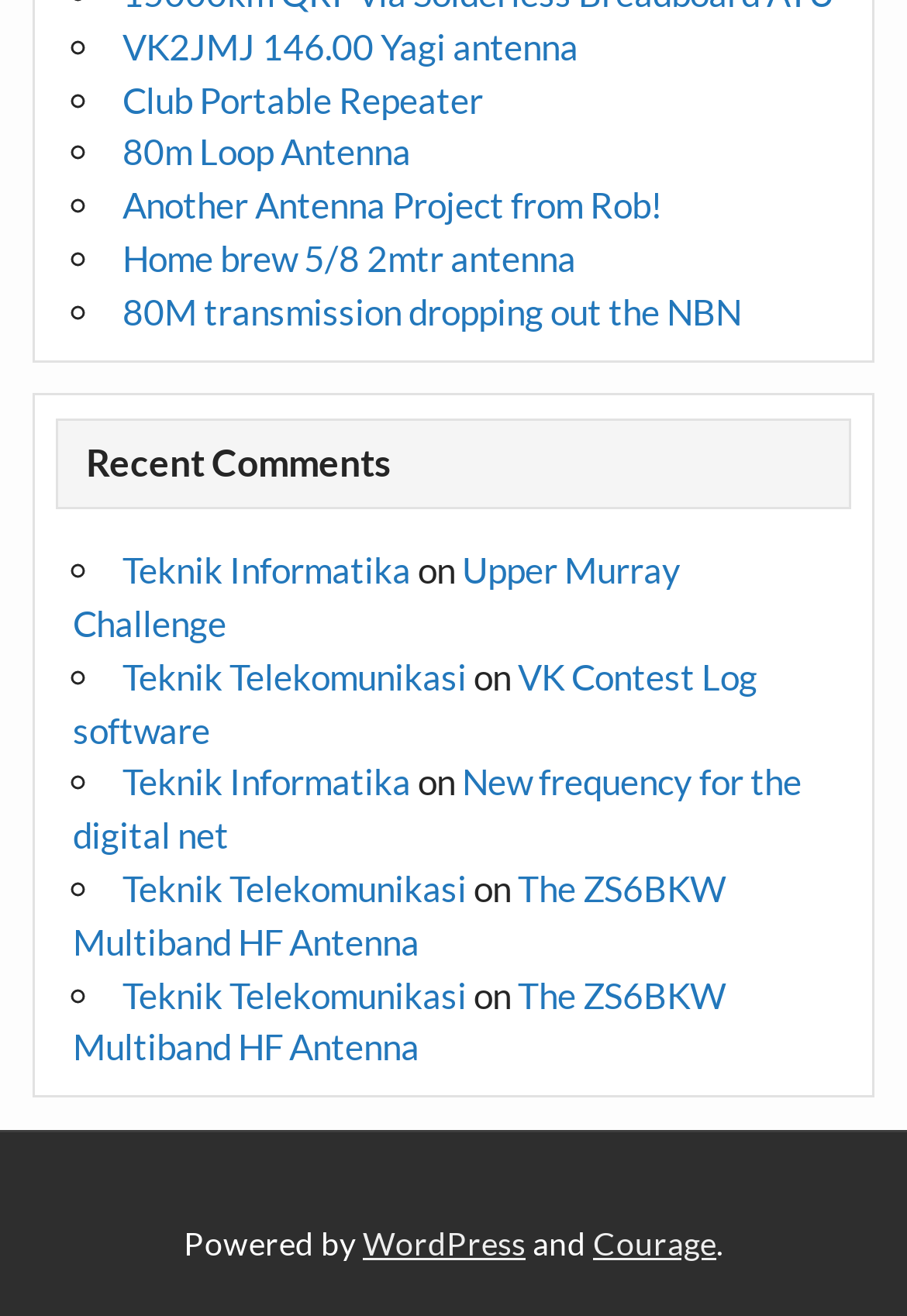What type of content is listed on this webpage?
Refer to the screenshot and answer in one word or phrase.

Antennas and comments